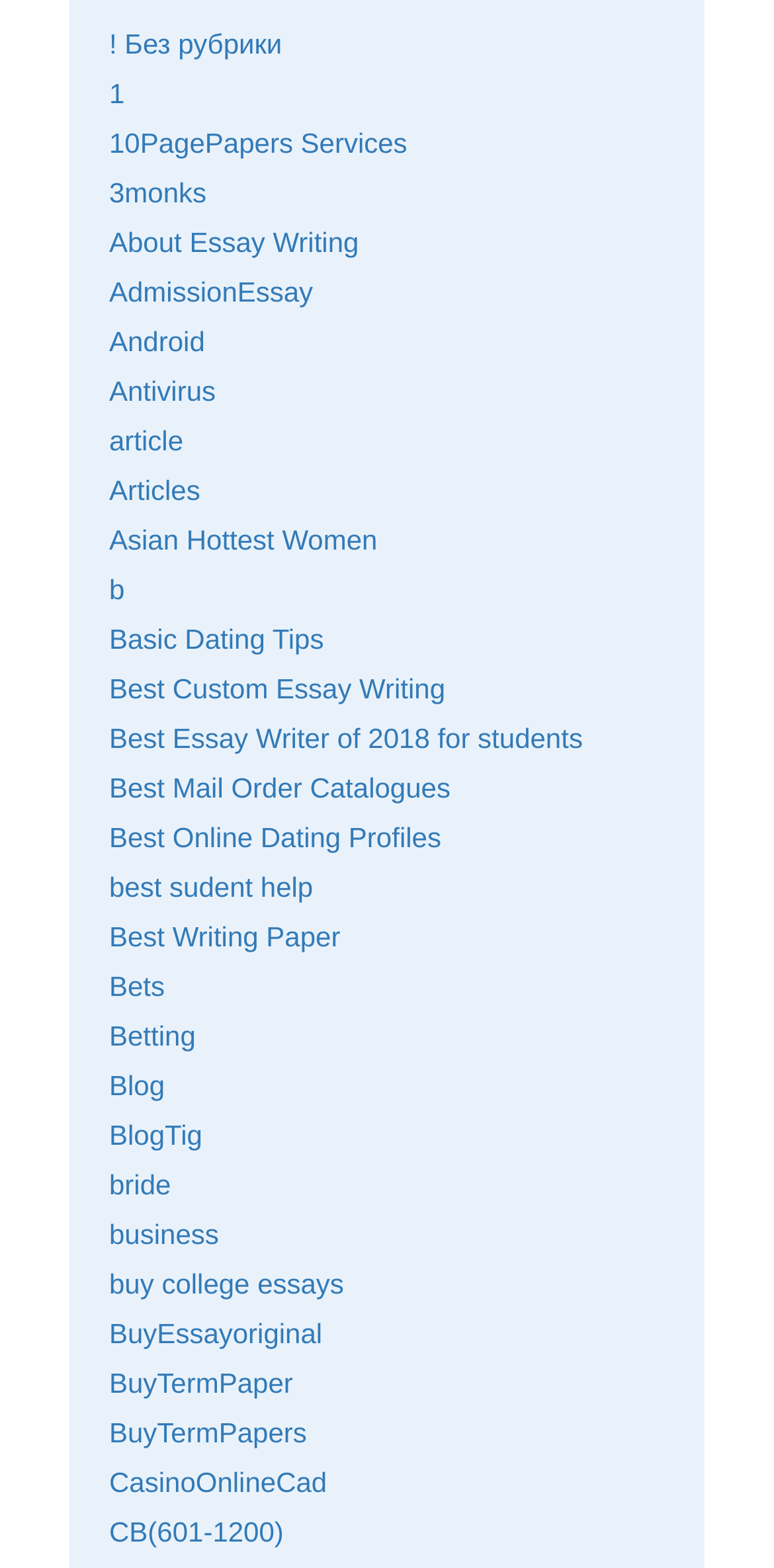Please identify the bounding box coordinates of the clickable element to fulfill the following instruction: "go to the blog page". The coordinates should be four float numbers between 0 and 1, i.e., [left, top, right, bottom].

[0.141, 0.682, 0.213, 0.702]